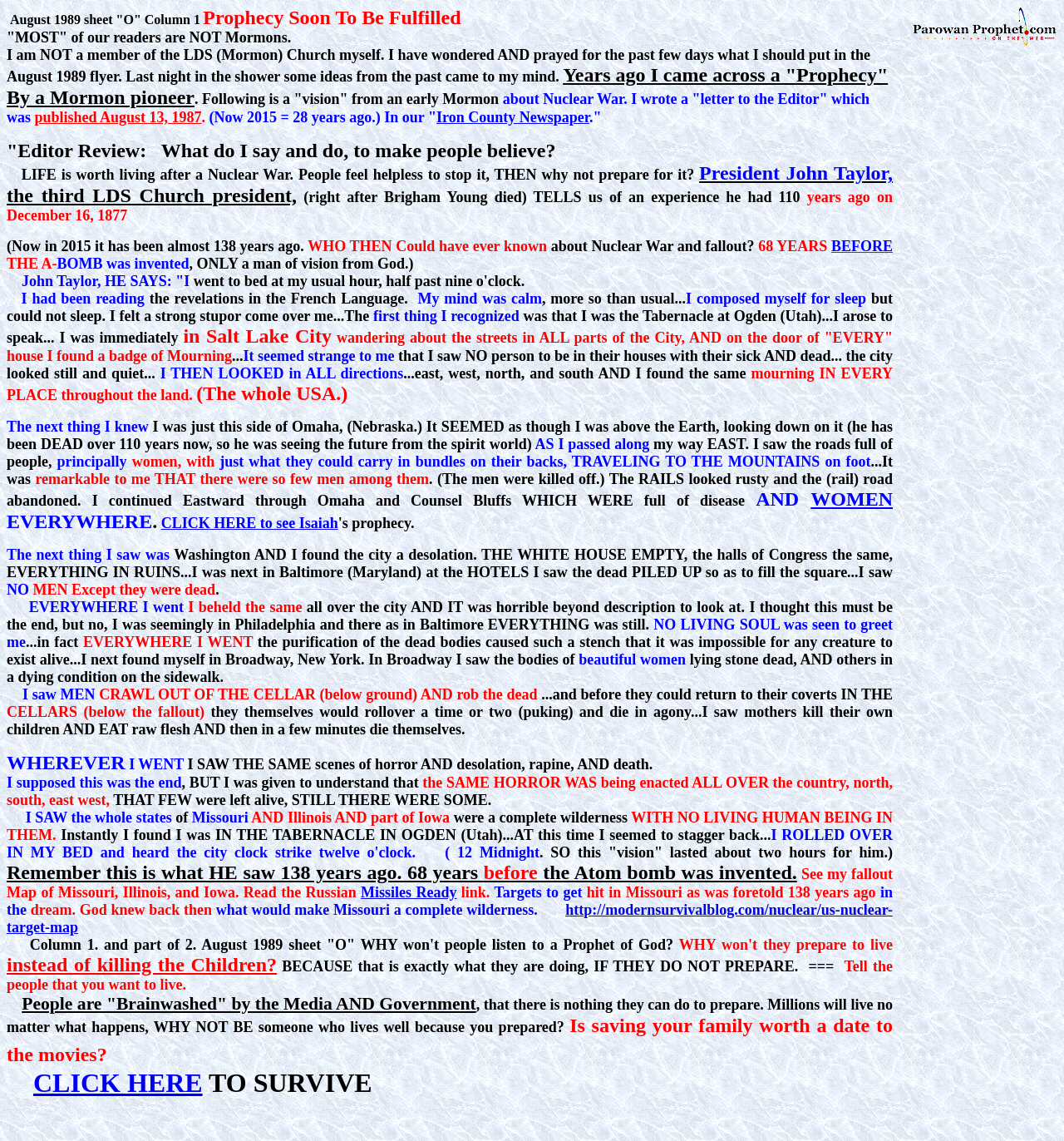What is the direction in which the author saw people traveling?
Based on the image, give a concise answer in the form of a single word or short phrase.

East